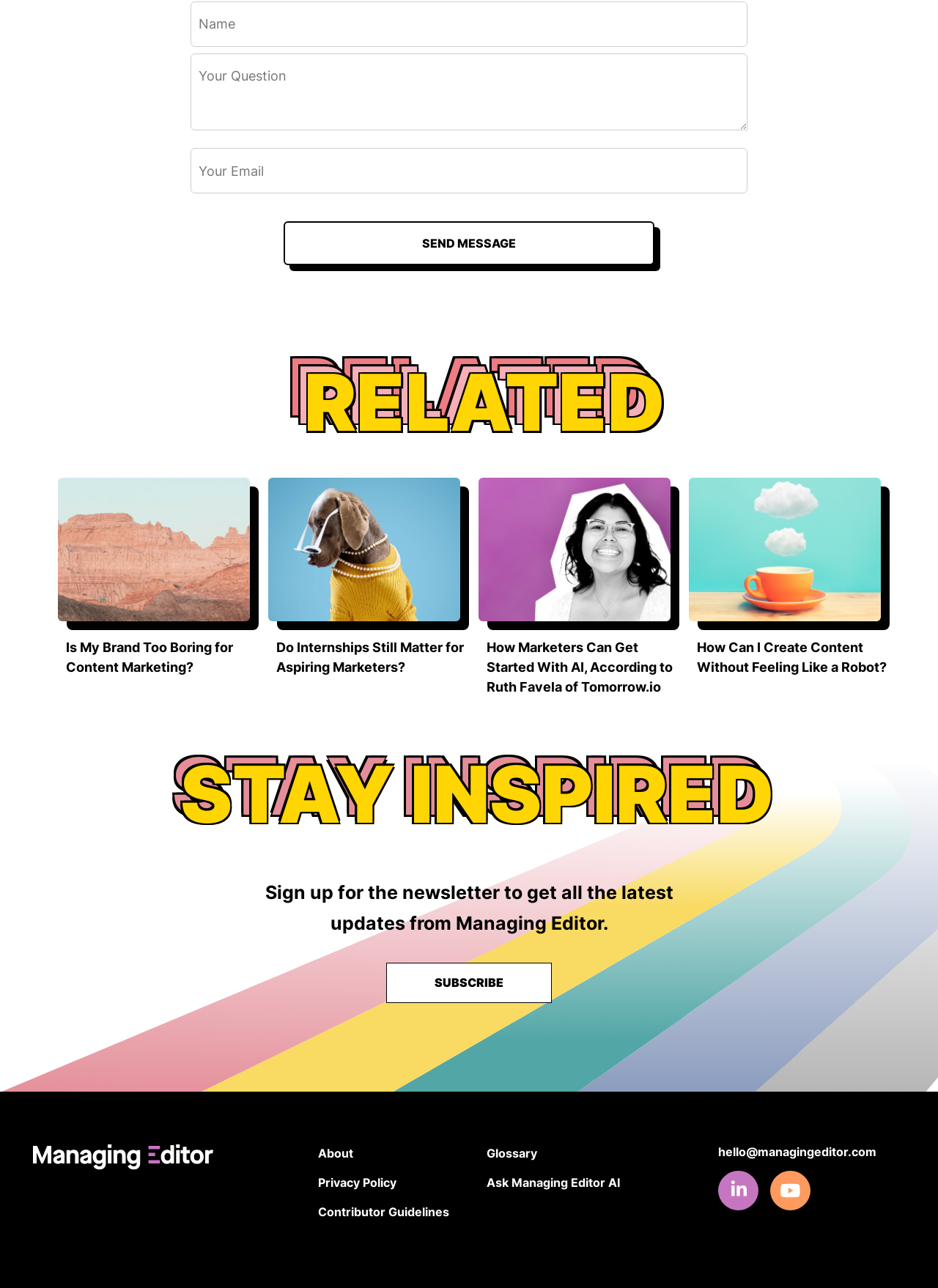Pinpoint the bounding box coordinates of the clickable element needed to complete the instruction: "Read the article 'Is My Brand Too Boring for Content Marketing?'". The coordinates should be provided as four float numbers between 0 and 1: [left, top, right, bottom].

[0.071, 0.495, 0.274, 0.526]